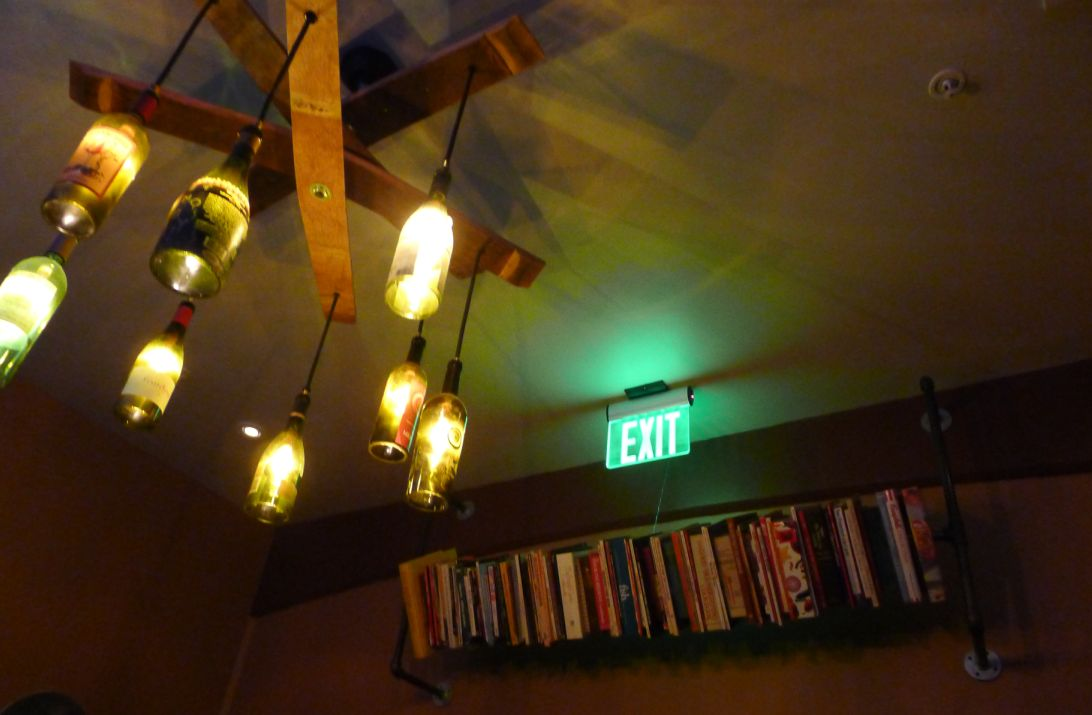Give a comprehensive caption for the image.

The image captures a cozy interior featuring a unique and artistic chandelier made from wine bottles, which hangs from an ornamental wooden structure. The bottles, illuminated from within, create a warm and inviting glow that enhances the ambiance of the room. In the upper corner, an illuminated EXIT sign glows in green, adding a hint of modernity to the rustic decor. Below, a collection of vintage cookbooks is displayed on a metal shelf, mounted on the wall, contributing to the establishment's charm and inviting atmosphere. The overall setting suggests a welcoming space, perfect for gatherings and casual dining.